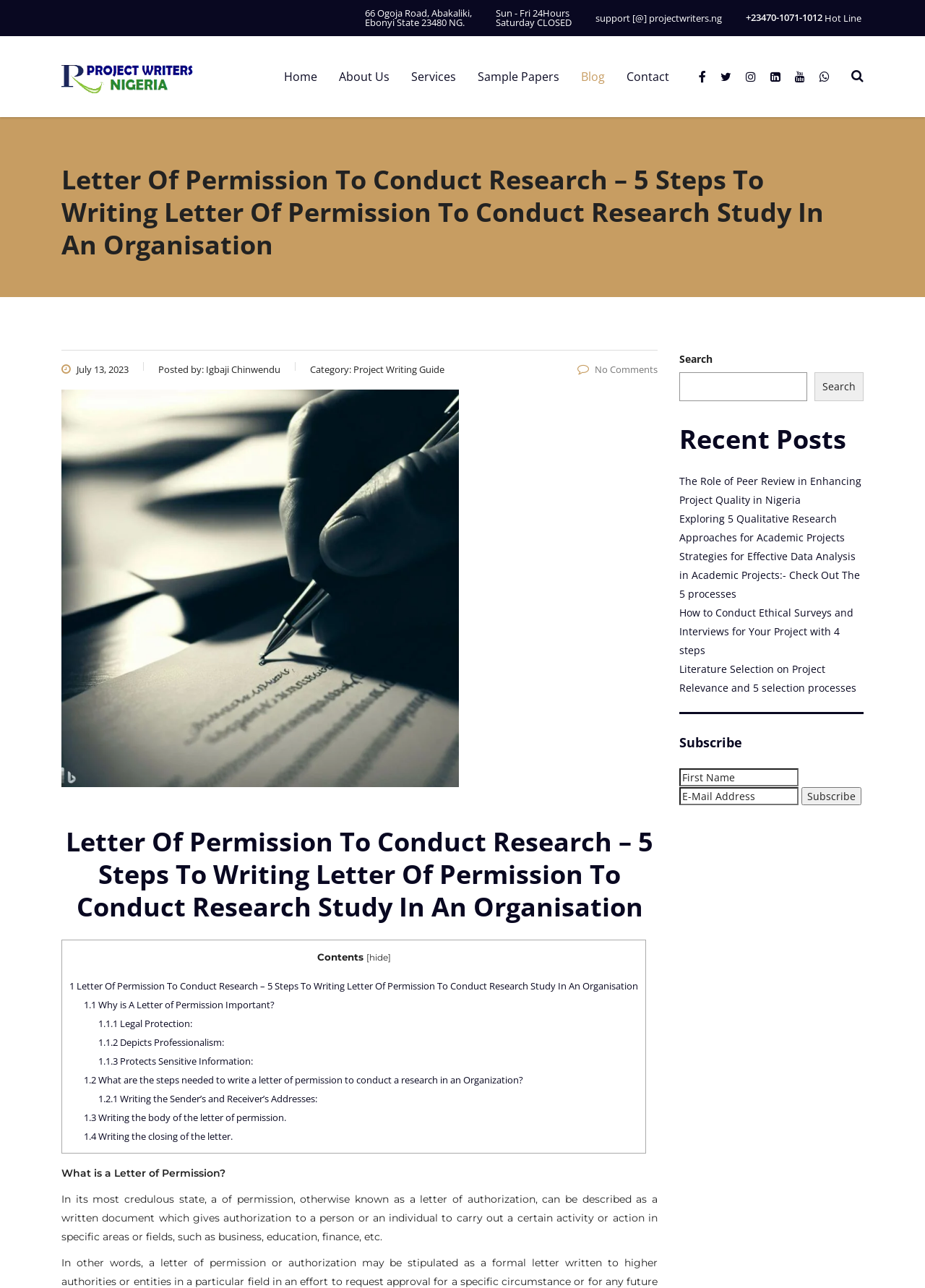Please find the bounding box coordinates for the clickable element needed to perform this instruction: "Search for a topic".

[0.734, 0.289, 0.873, 0.311]